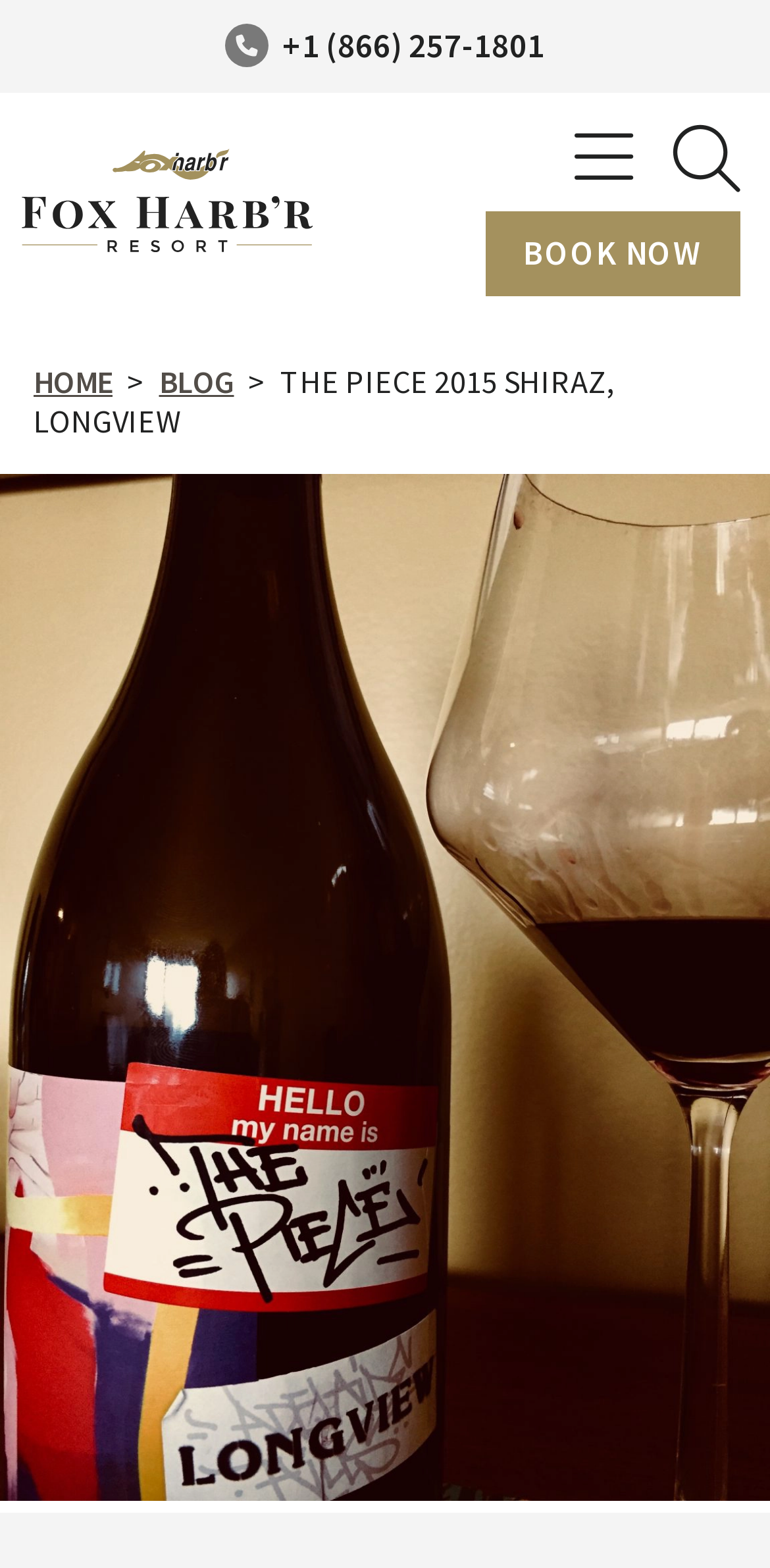What is the purpose of the 'BOOK NOW' button?
Please provide a full and detailed response to the question.

I inferred the purpose of the 'BOOK NOW' button by its text and its location on the webpage, which suggests that it is a call-to-action to book a stay at the resort.